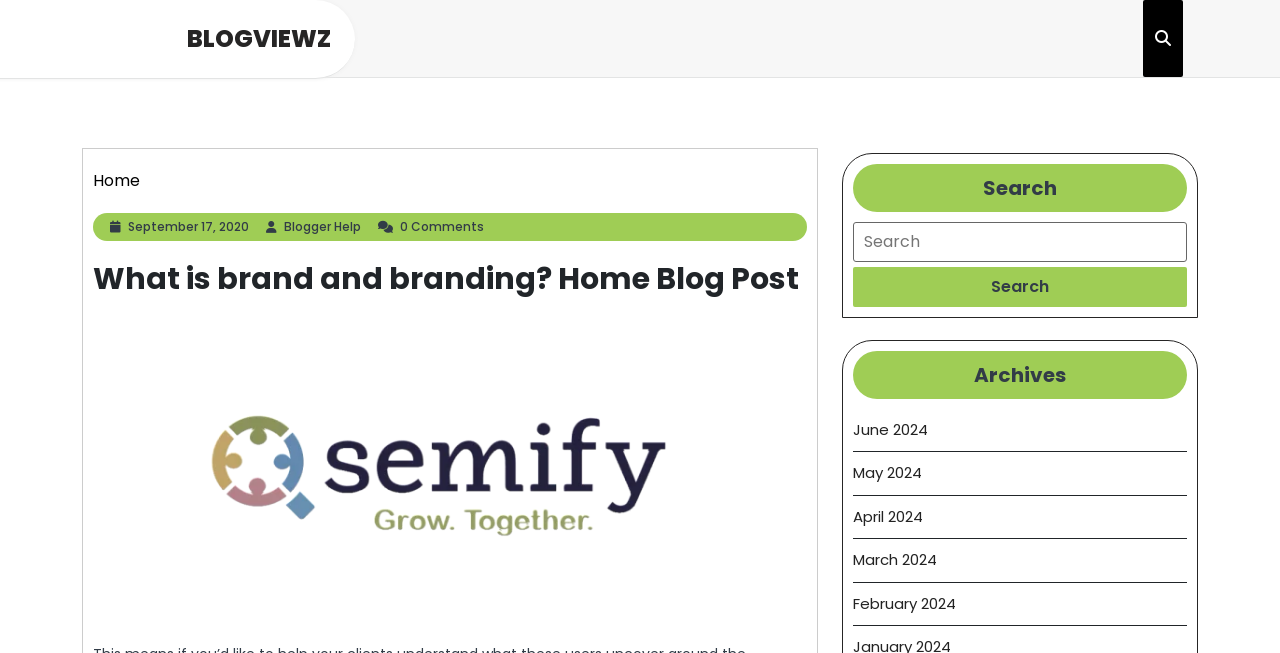Based on what you see in the screenshot, provide a thorough answer to this question: What is the current blog post about?

The current blog post is about the topic of brand and branding, as indicated by the title 'What is brand and branding?' at the top of the webpage.